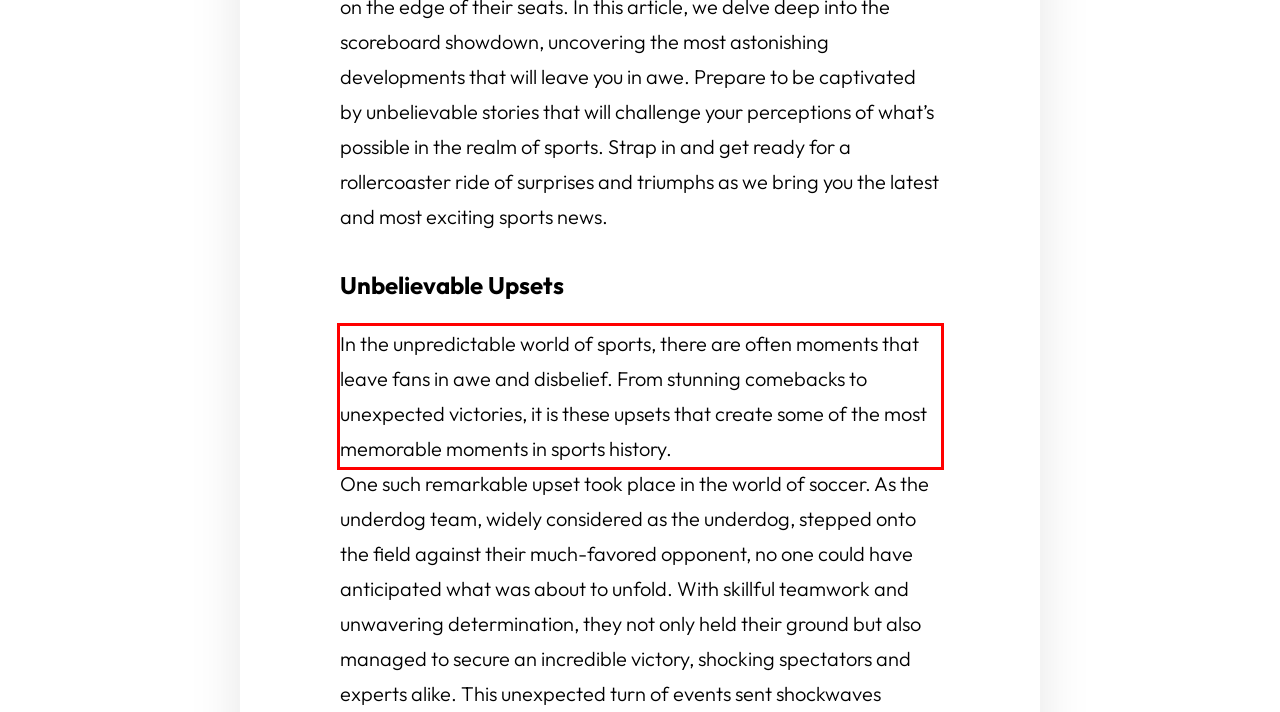Given a screenshot of a webpage with a red bounding box, please identify and retrieve the text inside the red rectangle.

In the unpredictable world of sports, there are often moments that leave fans in awe and disbelief. From stunning comebacks to unexpected victories, it is these upsets that create some of the most memorable moments in sports history.